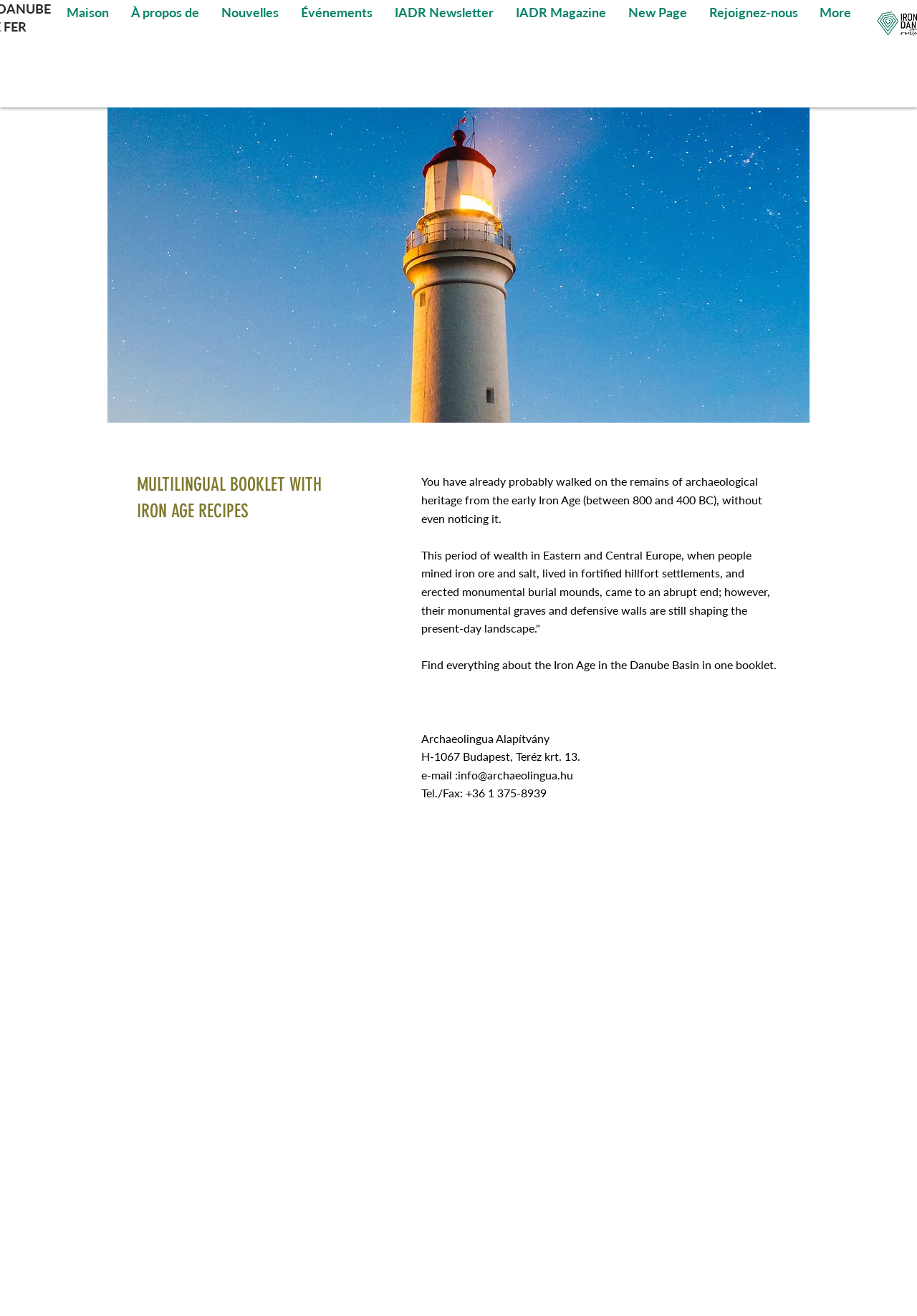Can you determine the bounding box coordinates of the area that needs to be clicked to fulfill the following instruction: "read about Iron Age"?

[0.459, 0.361, 0.831, 0.399]